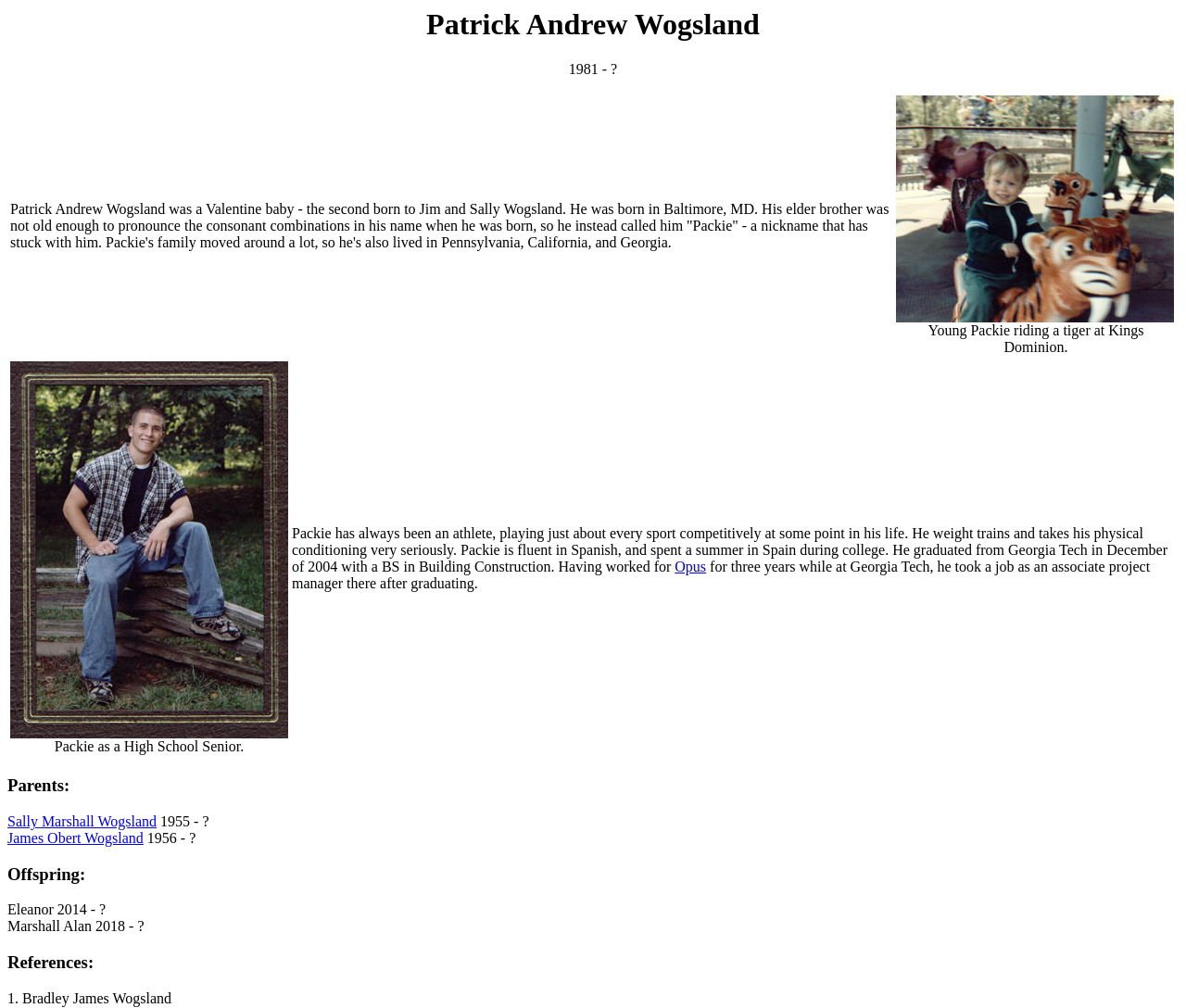What is the name of Patrick Andrew Wogsland's mother?
Use the screenshot to answer the question with a single word or phrase.

Sally Marshall Wogsland